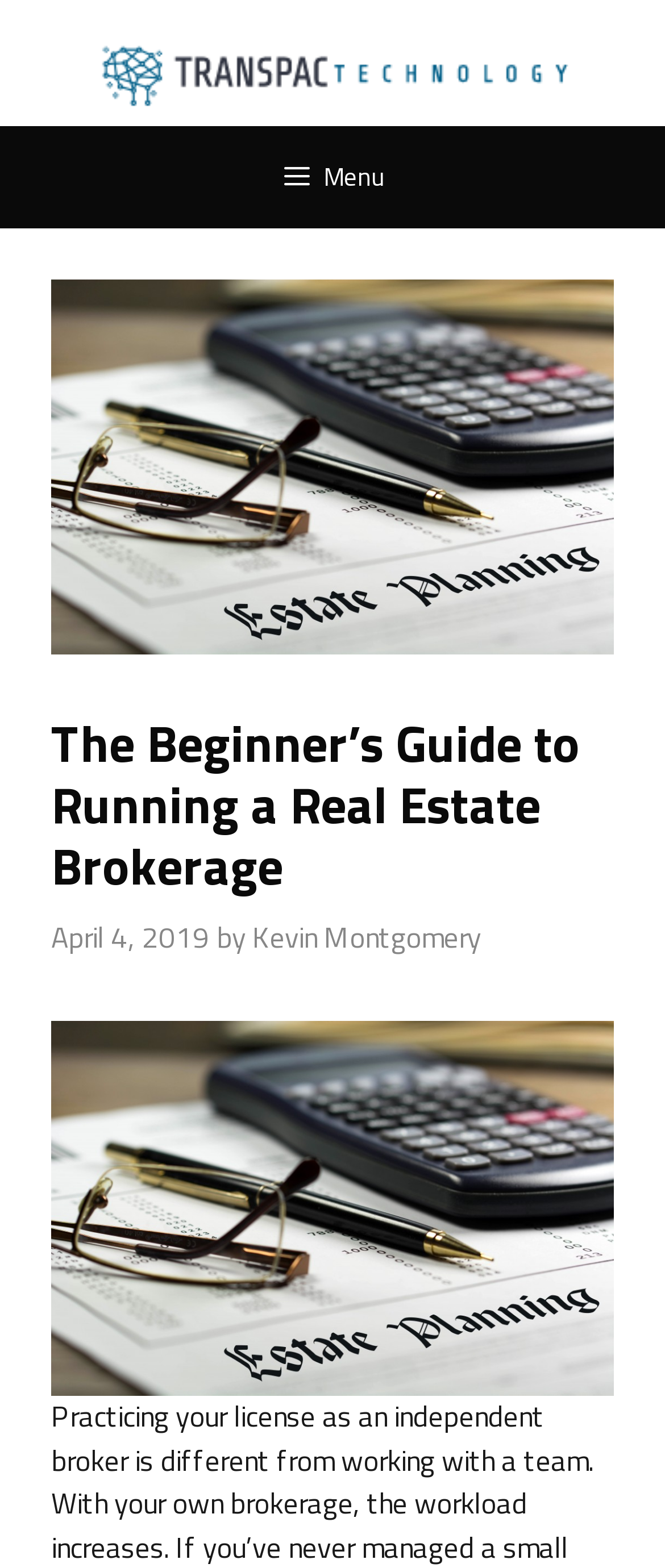Generate the text content of the main heading of the webpage.

The Beginner’s Guide to Running a Real Estate Brokerage